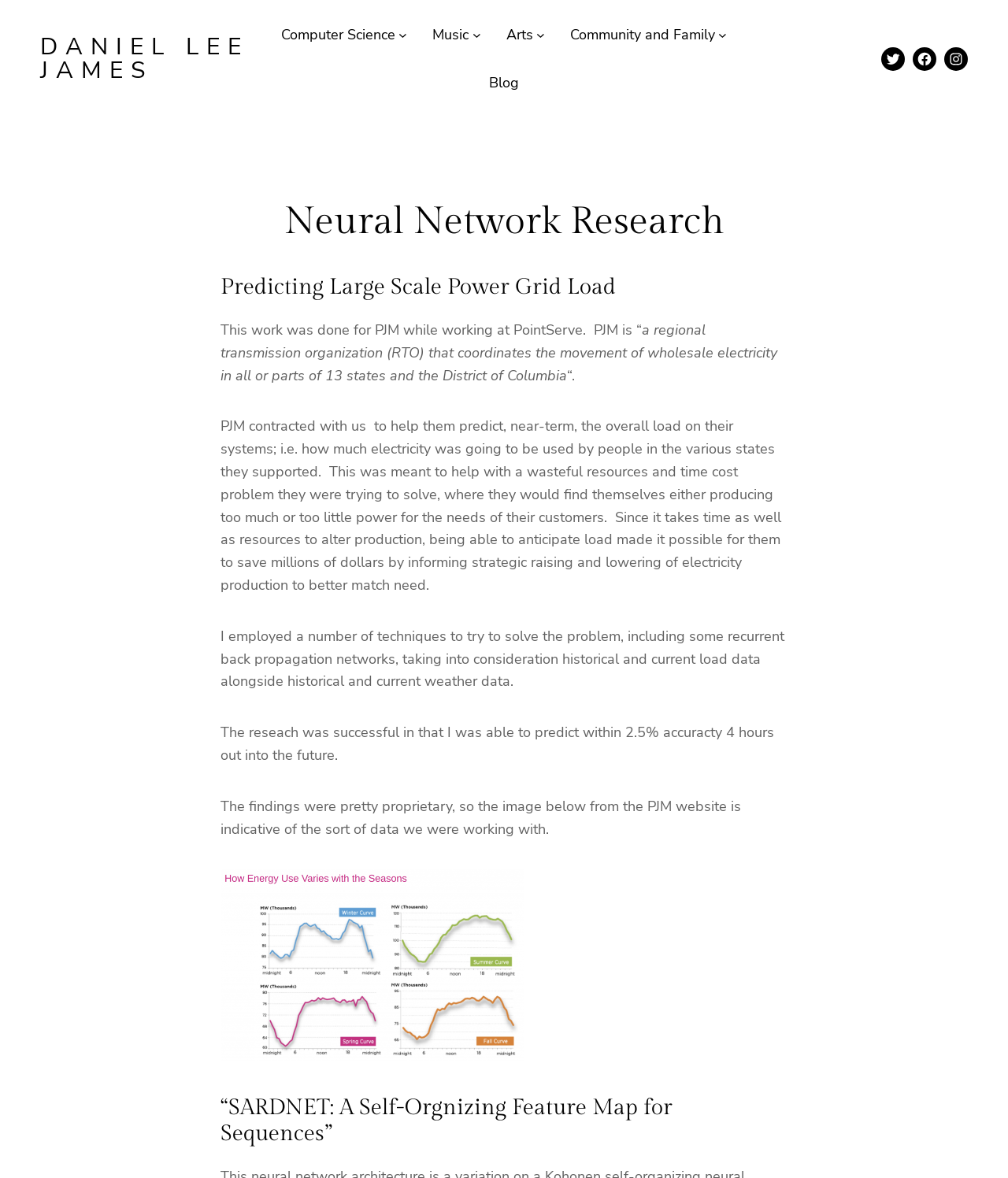Given the description: "Music", determine the bounding box coordinates of the UI element. The coordinates should be formatted as four float numbers between 0 and 1, [left, top, right, bottom].

[0.429, 0.02, 0.465, 0.039]